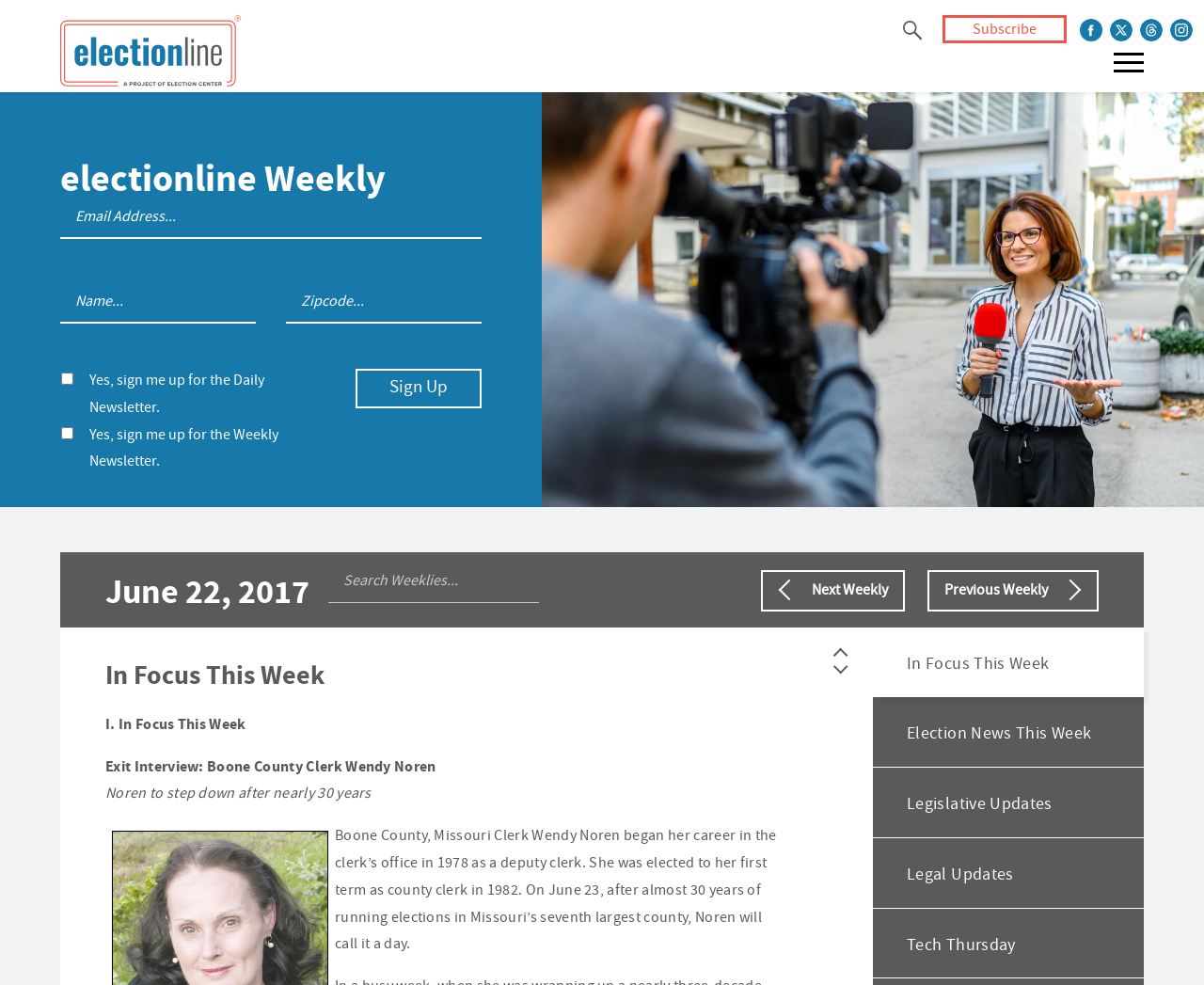Could you indicate the bounding box coordinates of the region to click in order to complete this instruction: "Go to Facebook page".

[0.897, 0.019, 0.915, 0.042]